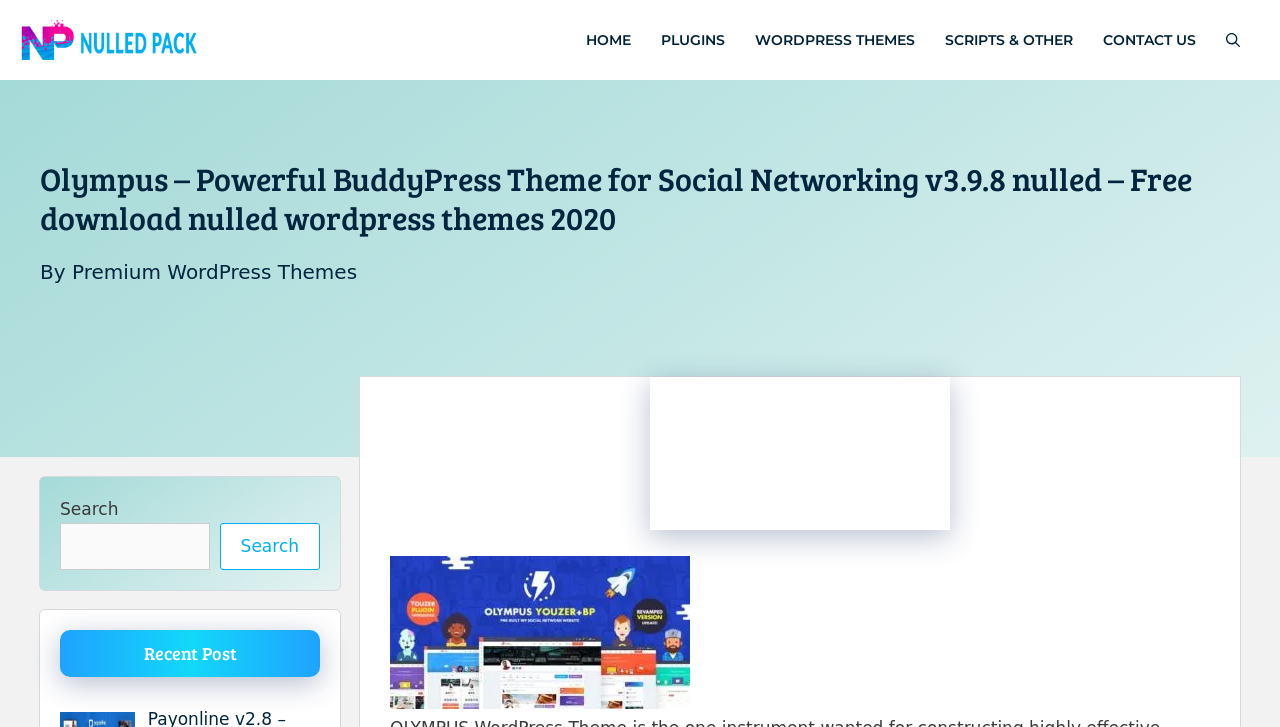Based on the image, please respond to the question with as much detail as possible:
What is the category of the recent post section?

I found a heading element with the text 'Recent Post', which suggests that the section below it contains recent posts or articles.